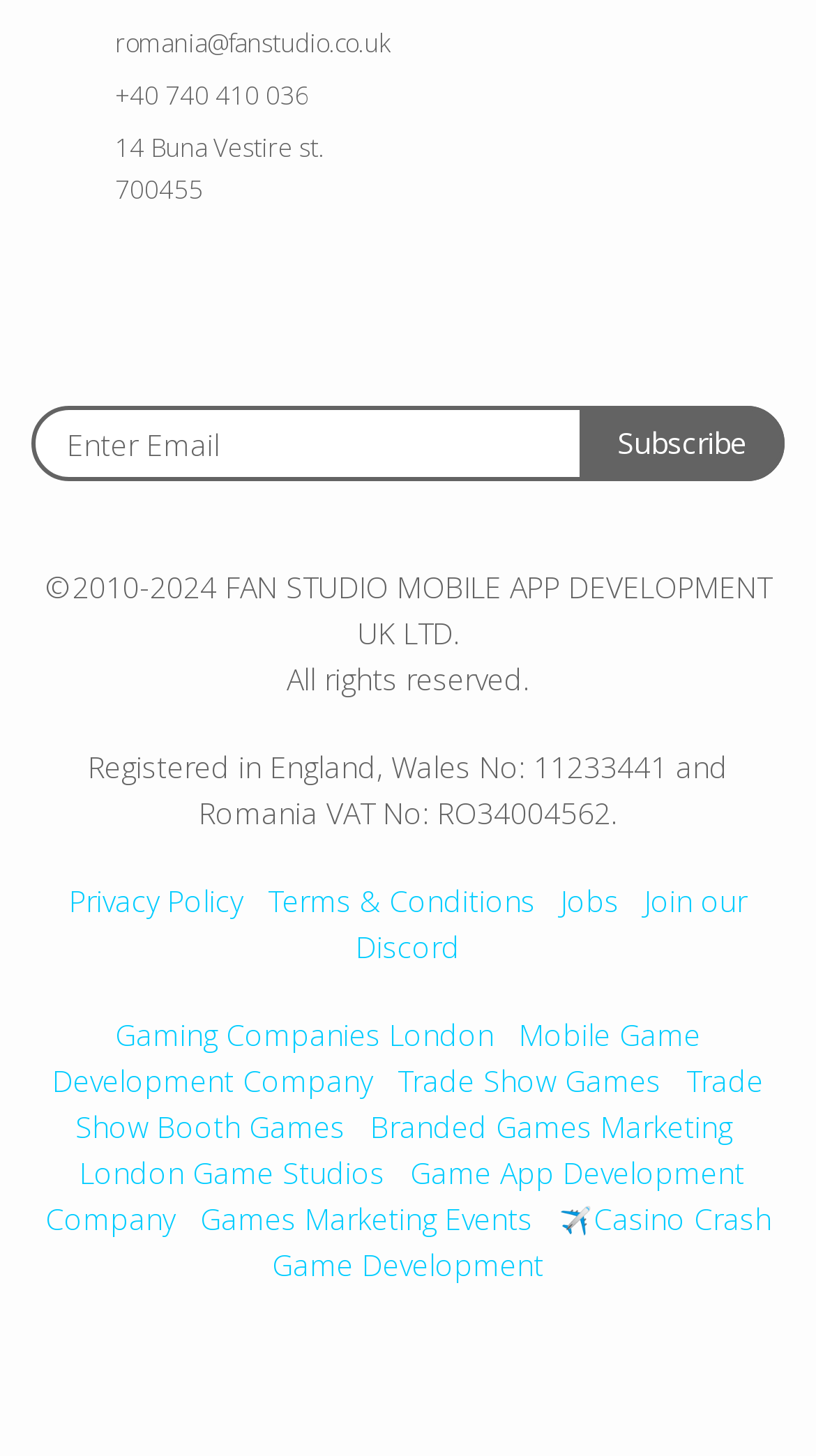Determine the bounding box coordinates of the clickable region to carry out the instruction: "Click on the Twitter link".

[0.038, 0.172, 0.098, 0.204]